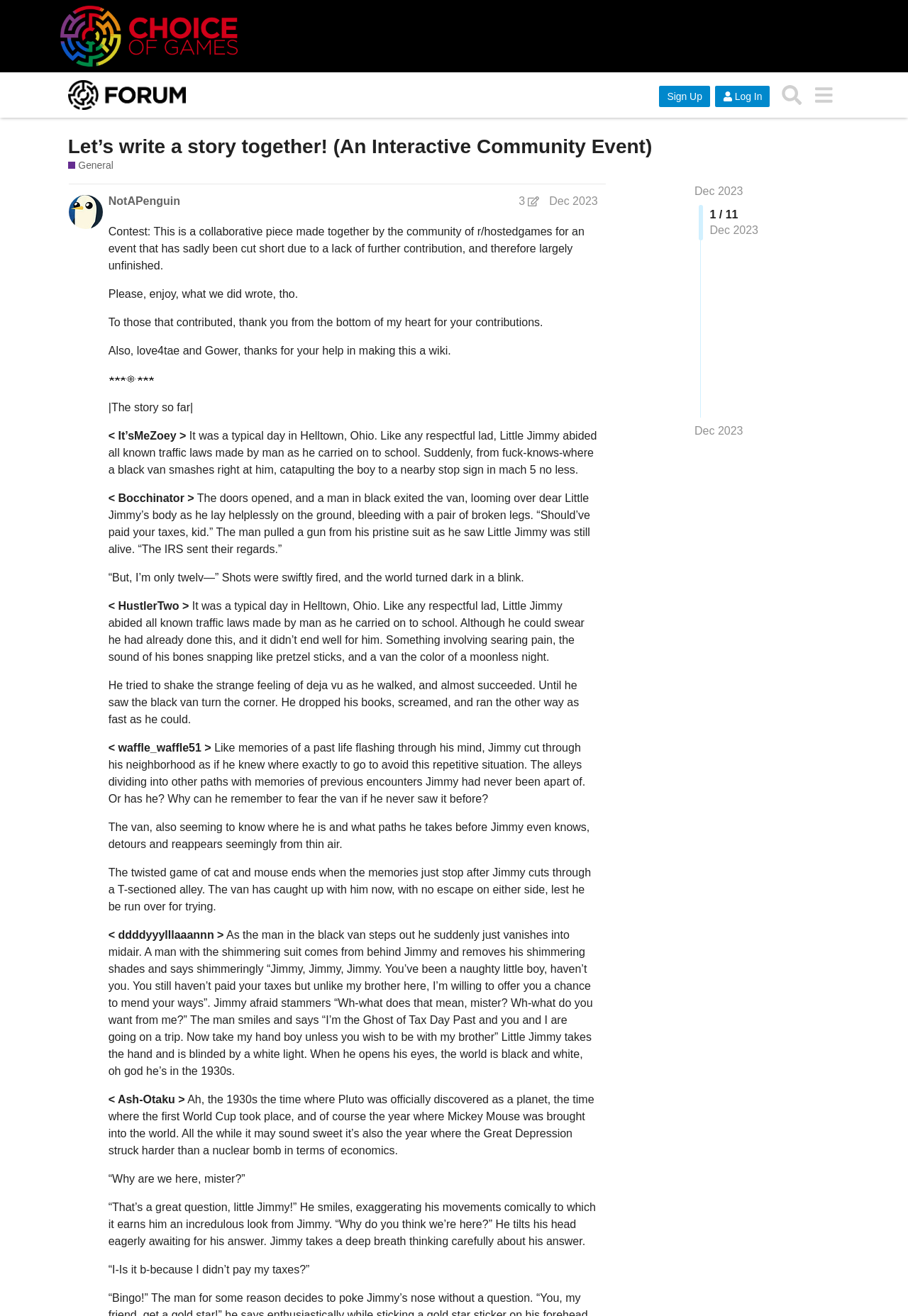Please provide a comprehensive response to the question based on the details in the image: What is the time period mentioned in the story?

The time period mentioned in the story is the 1930s, which is specifically mentioned as the year when Pluto was discovered as a planet, the first World Cup took place, and Mickey Mouse was created. The story also mentions the Great Depression, which occurred during this time period.